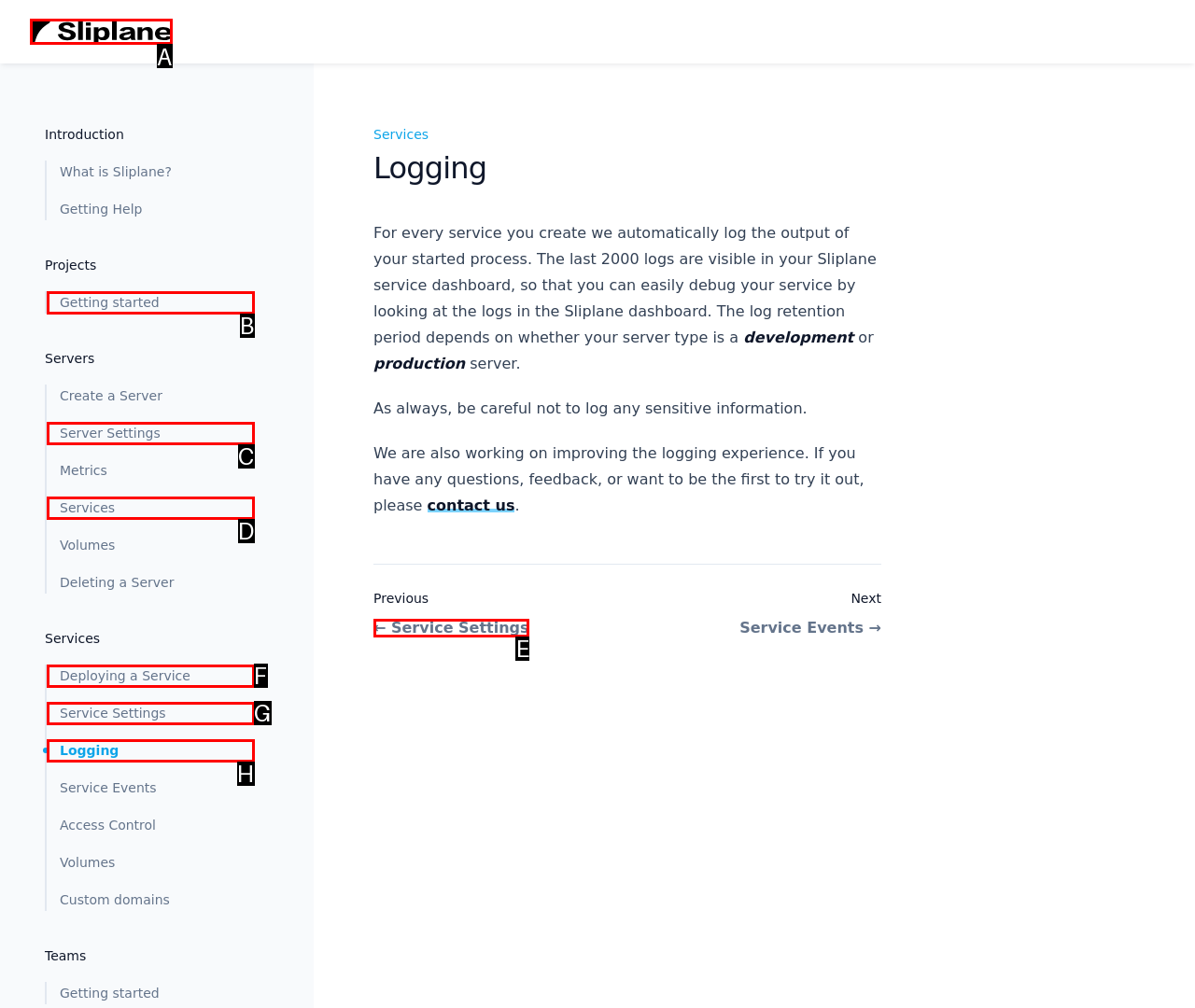Identify the HTML element to click to execute this task: go to home page Respond with the letter corresponding to the proper option.

A